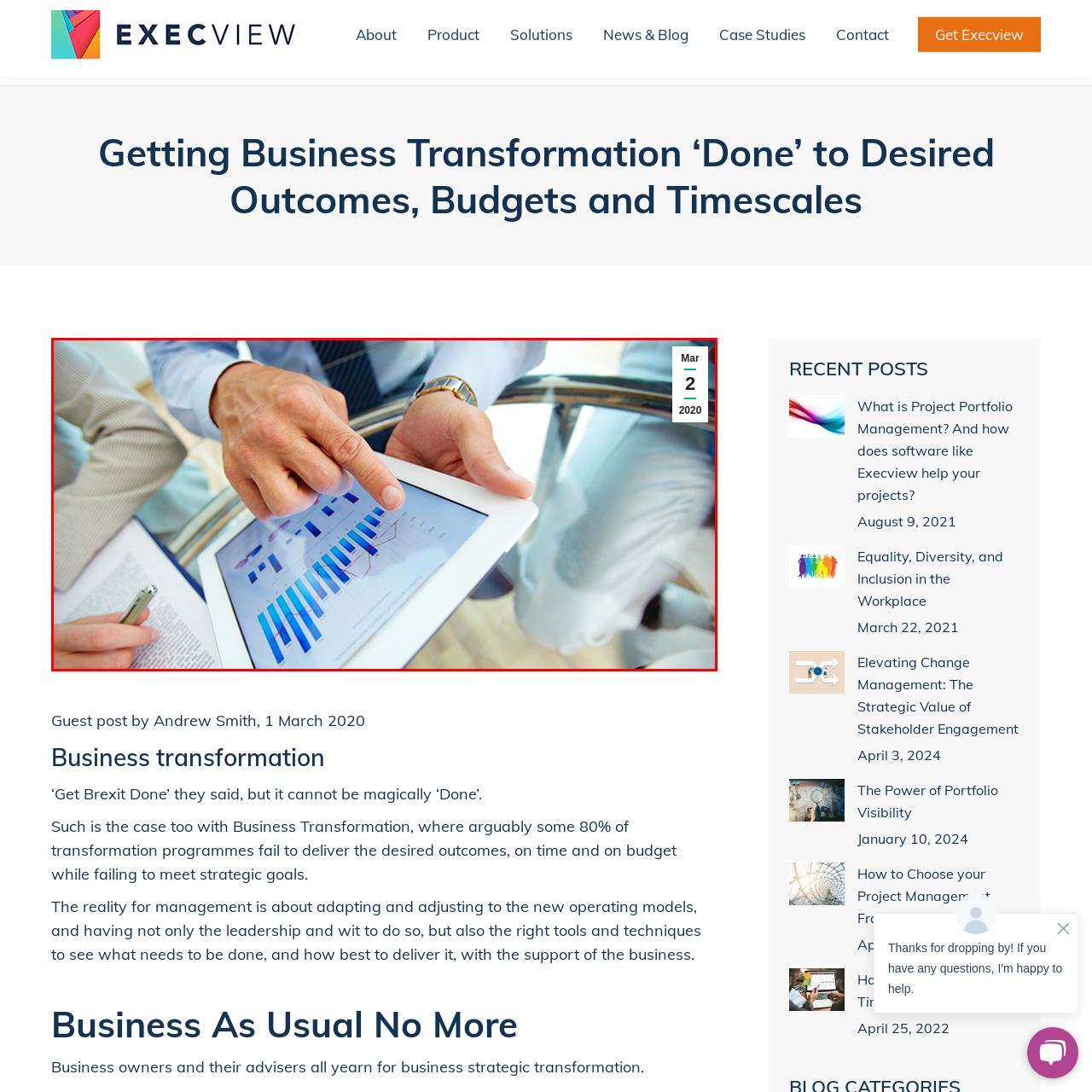Provide a thorough description of the image enclosed within the red border.

The image depicts a close-up of a professional setting where a person is using a tablet to present data analytics. Their finger is pointed at a screen displaying colorful bar graphs and trend lines, illustrating various metrics and performance indicators. In the background, two individuals are engaged in a discussion, suggesting a collaborative atmosphere focused on business performance. The date in the top corner indicates that this image relates to a post from March 2, 2020, which may be associated with business transformation insights or project management strategies. The overall scene highlights the importance of data-driven decision-making in contemporary business practices.